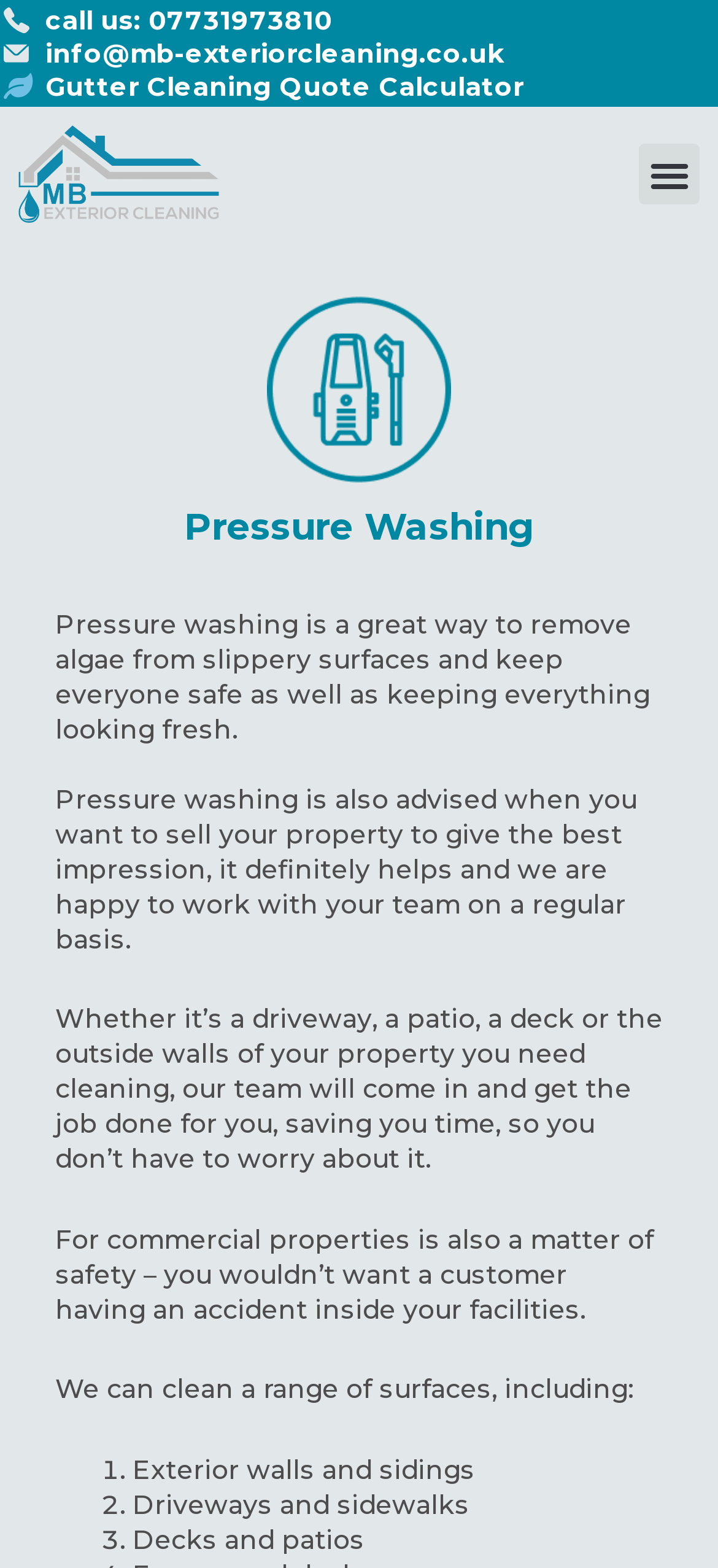Please provide the bounding box coordinate of the region that matches the element description: Menu. Coordinates should be in the format (top-left x, top-left y, bottom-right x, bottom-right y) and all values should be between 0 and 1.

[0.89, 0.092, 0.974, 0.13]